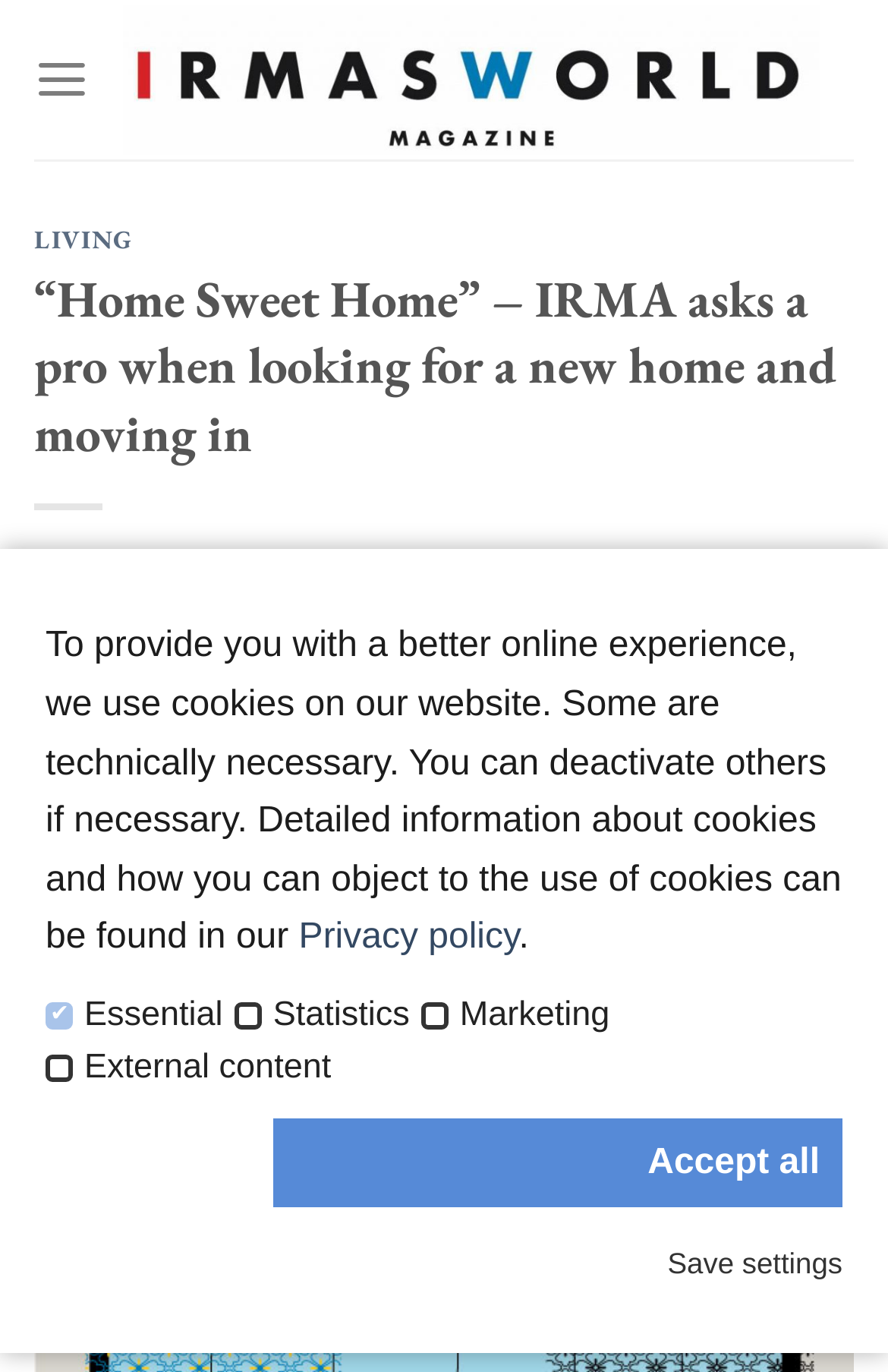Bounding box coordinates should be in the format (top-left x, top-left y, bottom-right x, bottom-right y) and all values should be floating point numbers between 0 and 1. Determine the bounding box coordinate for the UI element described as: IRMA

[0.542, 0.396, 0.625, 0.42]